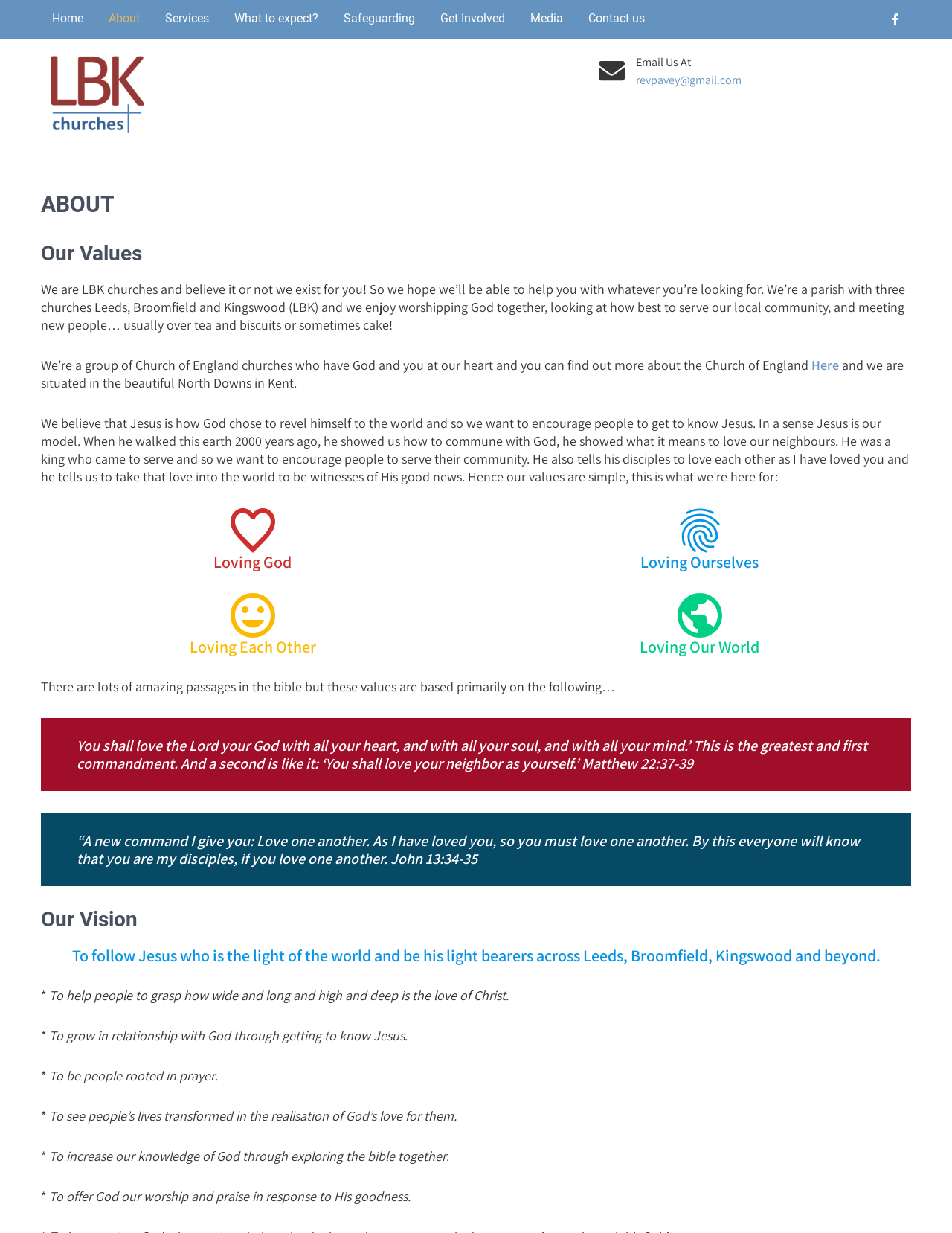Could you determine the bounding box coordinates of the clickable element to complete the instruction: "Send an email to revpavey@gmail.com"? Provide the coordinates as four float numbers between 0 and 1, i.e., [left, top, right, bottom].

[0.668, 0.059, 0.779, 0.071]